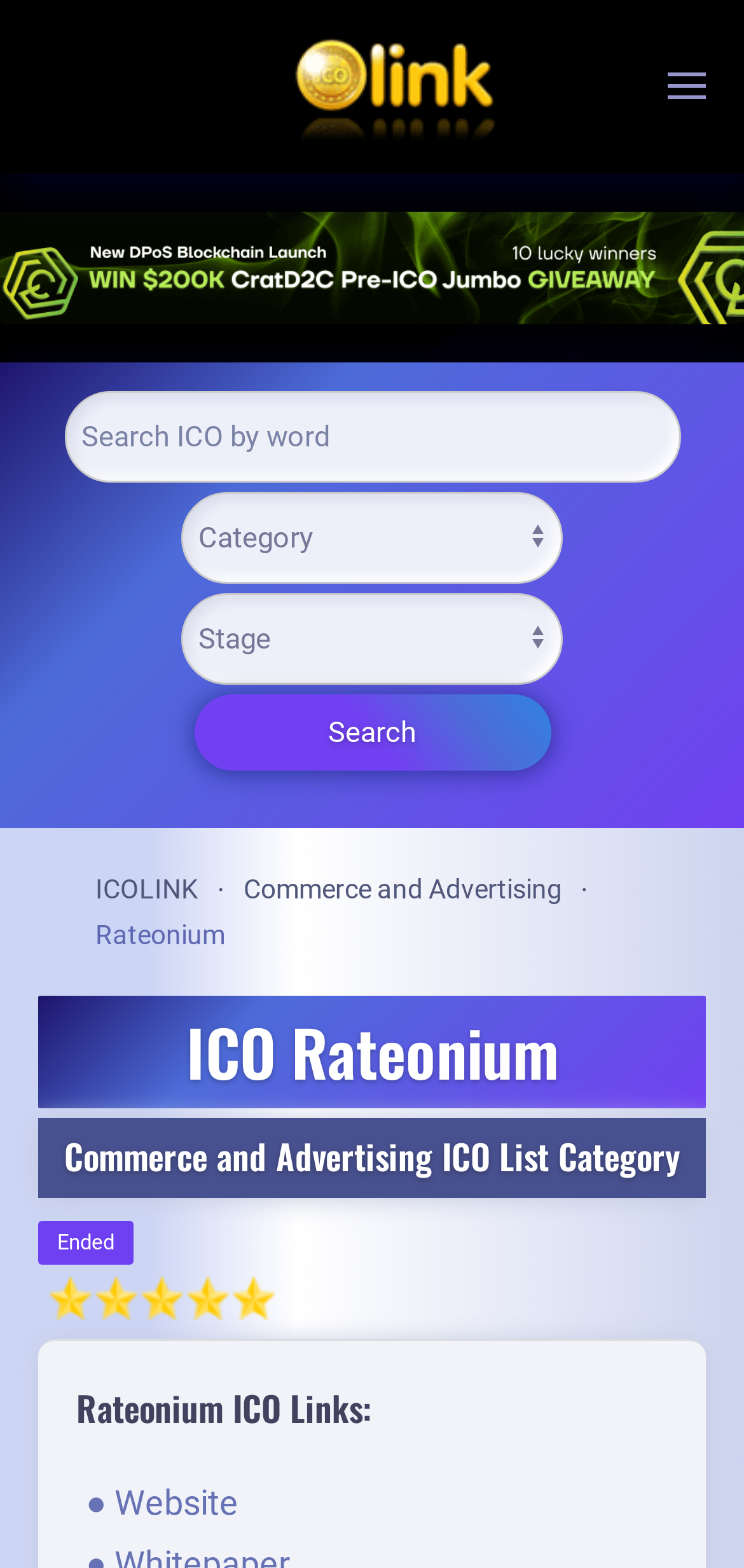Please identify the bounding box coordinates of where to click in order to follow the instruction: "go back to home".

[0.321, 0.0, 0.679, 0.109]